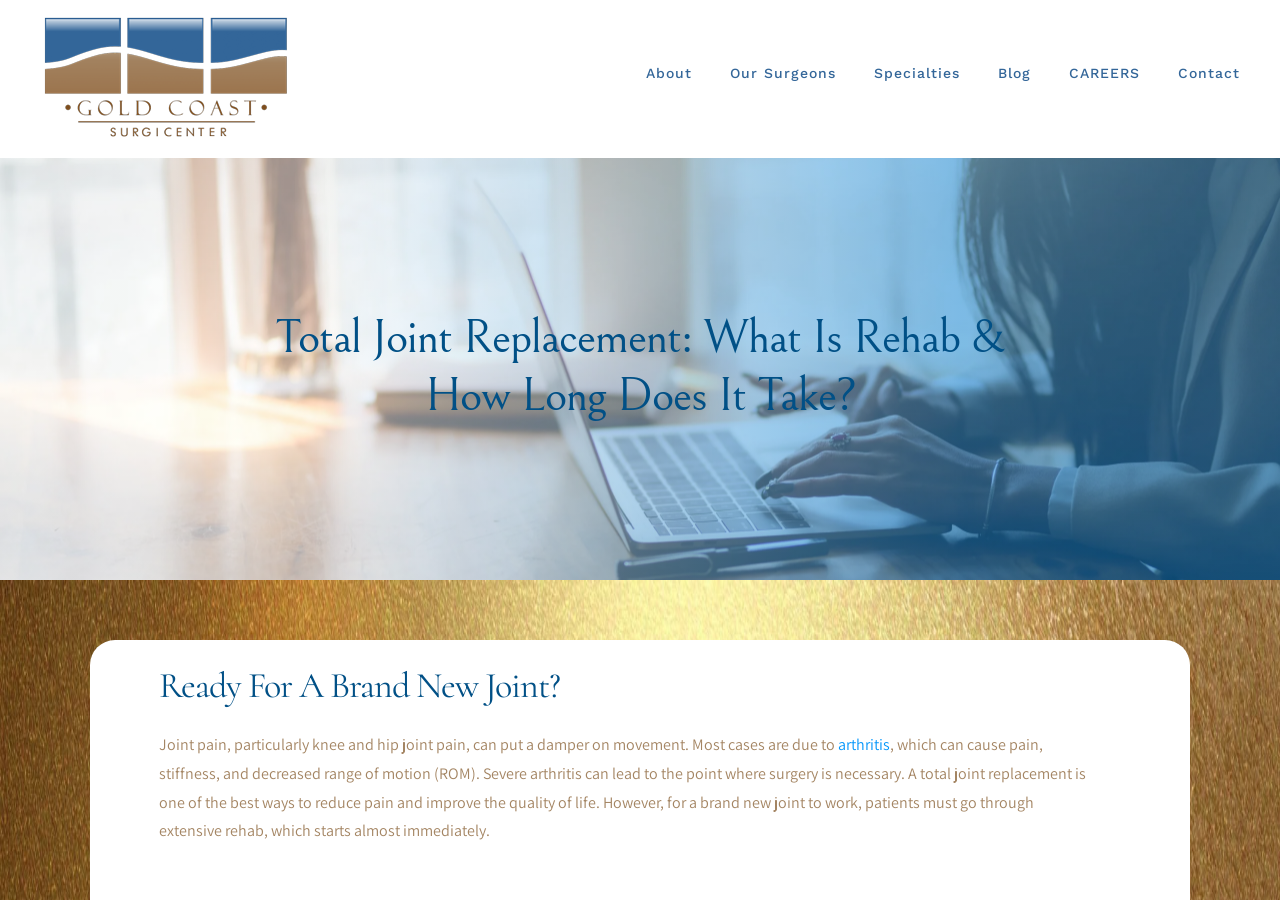Identify and extract the main heading from the webpage.

Total Joint Replacement: What Is Rehab & How Long Does It Take?